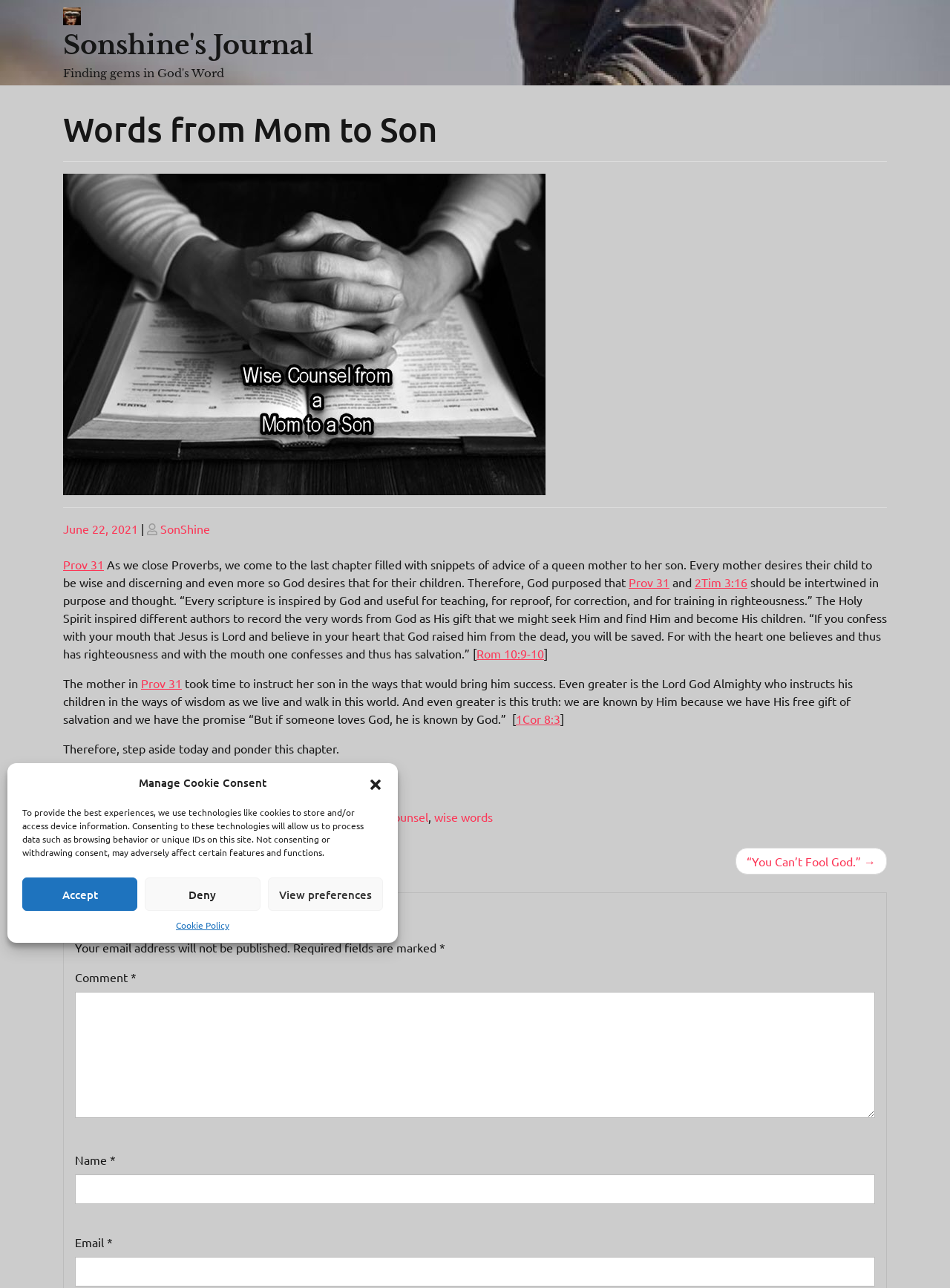Please specify the bounding box coordinates of the element that should be clicked to execute the given instruction: 'Click the link 'Sonshine's Journal''. Ensure the coordinates are four float numbers between 0 and 1, expressed as [left, top, right, bottom].

[0.066, 0.005, 0.085, 0.018]